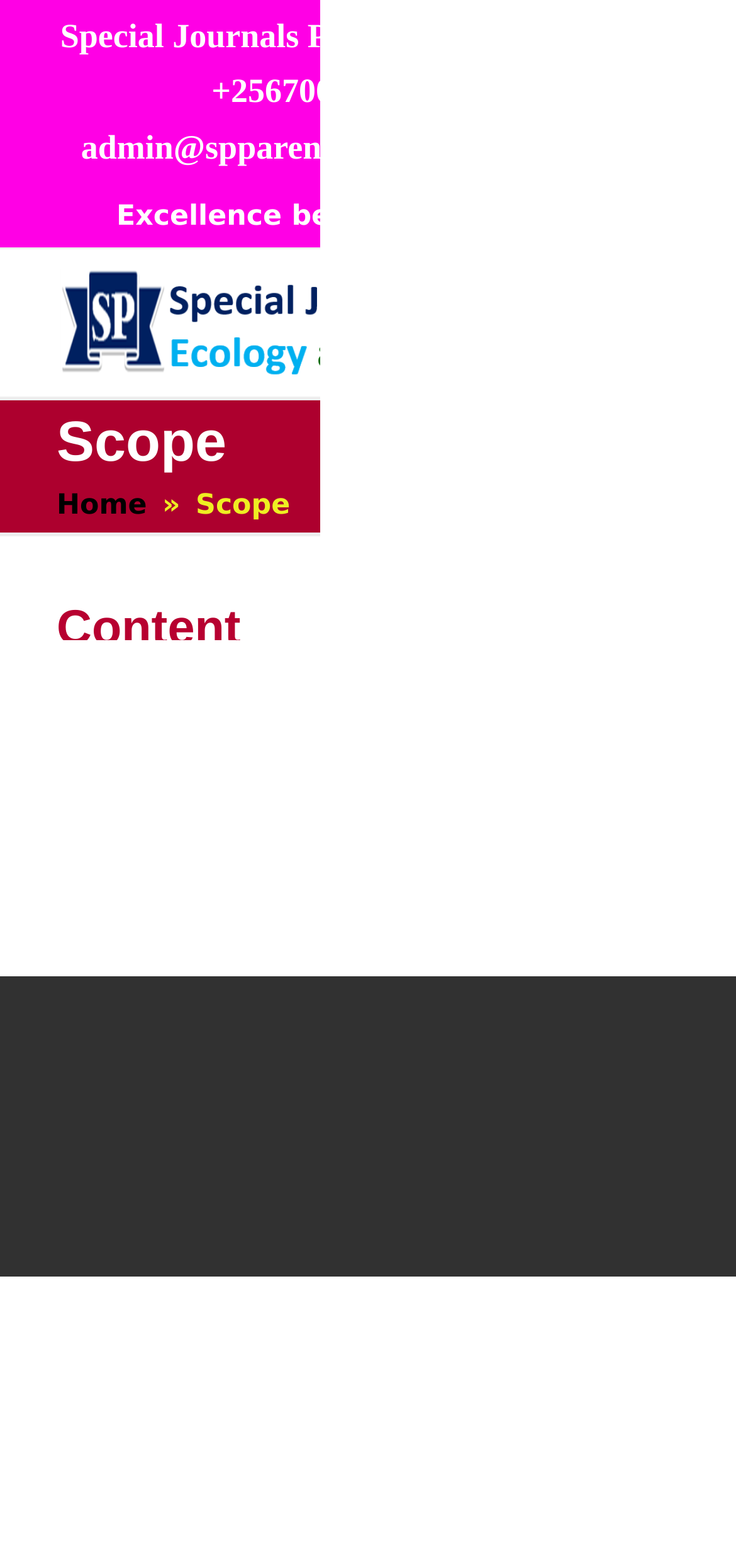Can you determine the bounding box coordinates of the area that needs to be clicked to fulfill the following instruction: "Visit Special Journal of Geology, Ecology and Climate Change - GEC"?

[0.077, 0.193, 0.923, 0.216]